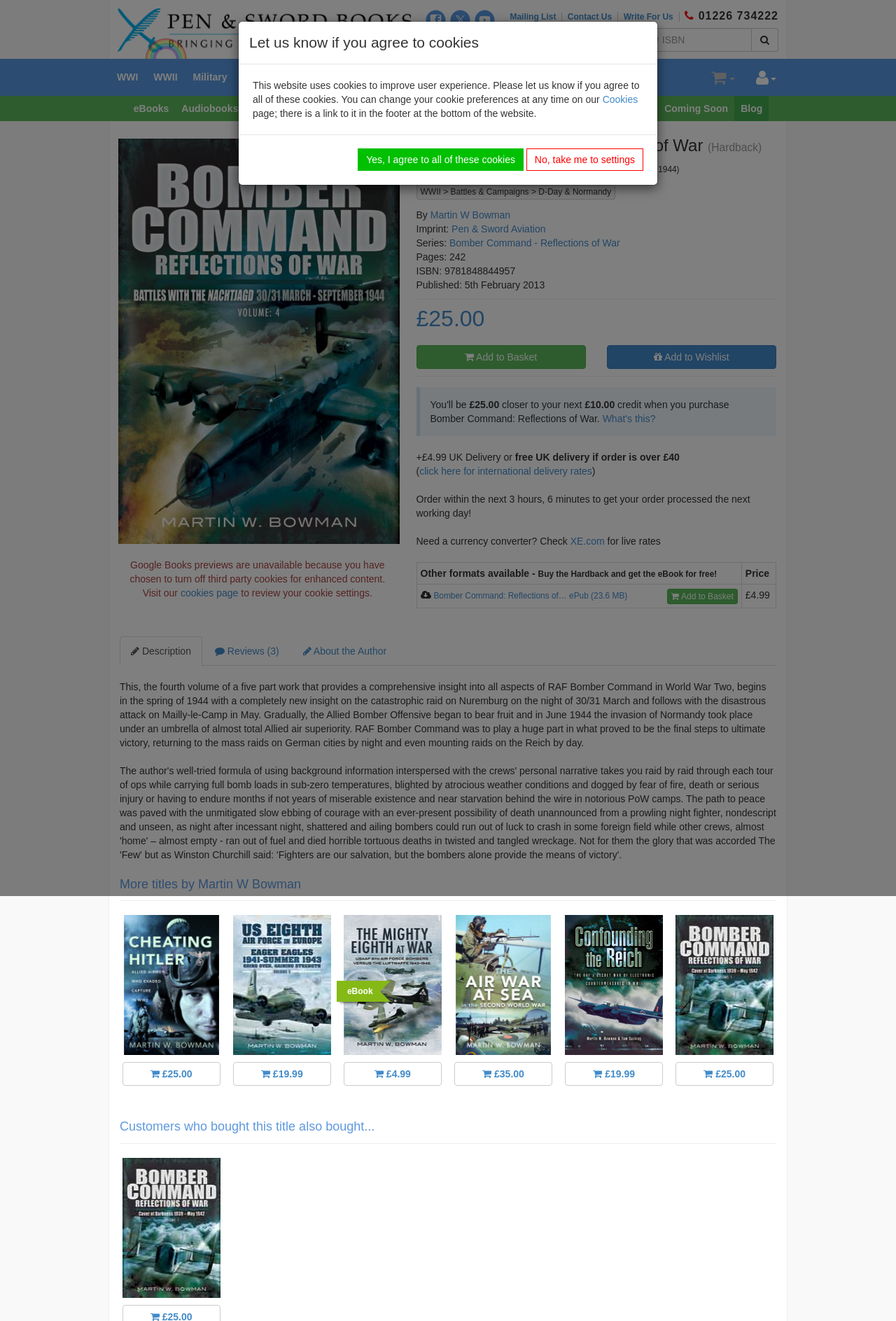Pinpoint the bounding box coordinates of the element that must be clicked to accomplish the following instruction: "Visit Pen and Sword Books". The coordinates should be in the format of four float numbers between 0 and 1, i.e., [left, top, right, bottom].

[0.131, 0.018, 0.459, 0.027]